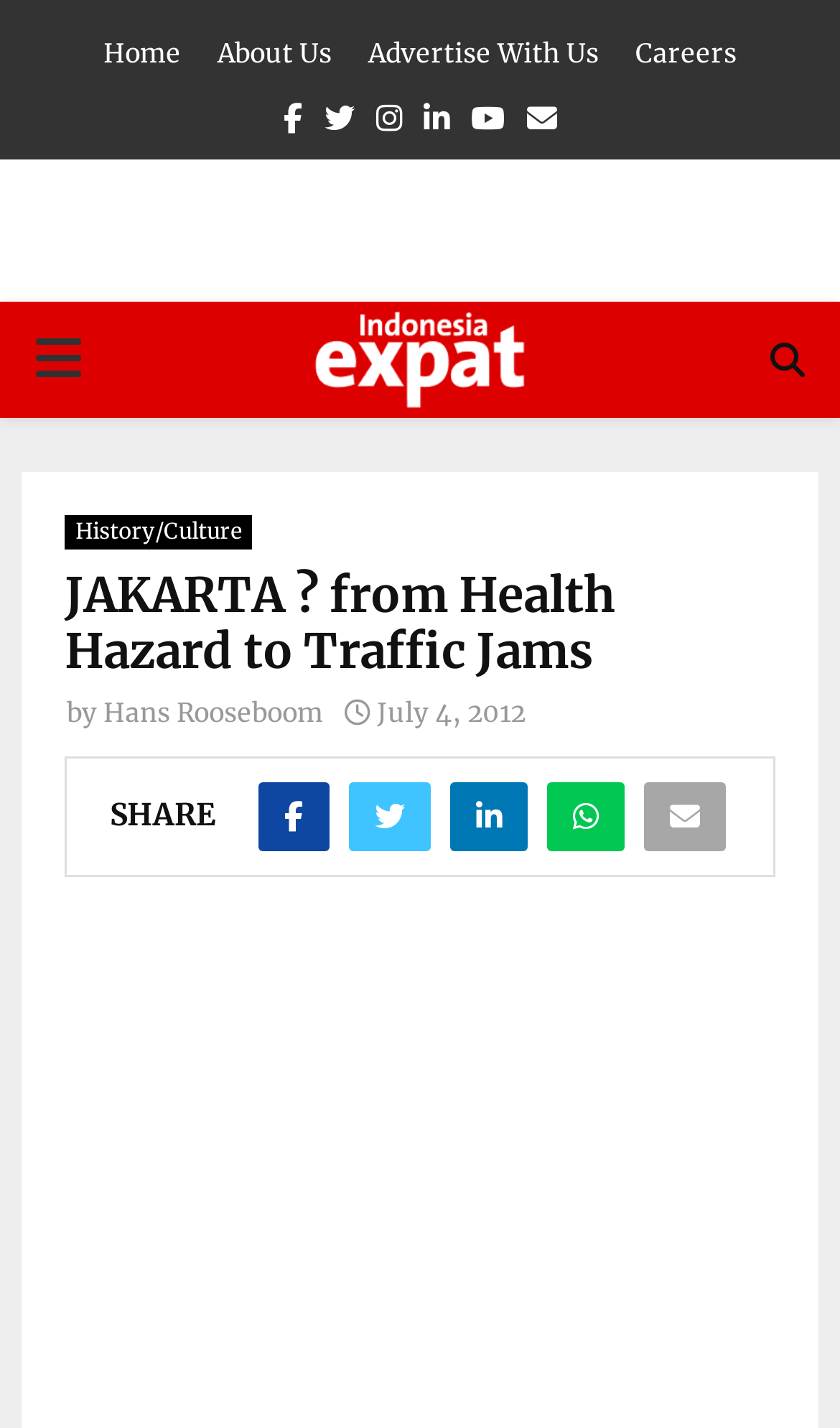Locate and generate the text content of the webpage's heading.

JAKARTA ? from Health Hazard to Traffic Jams